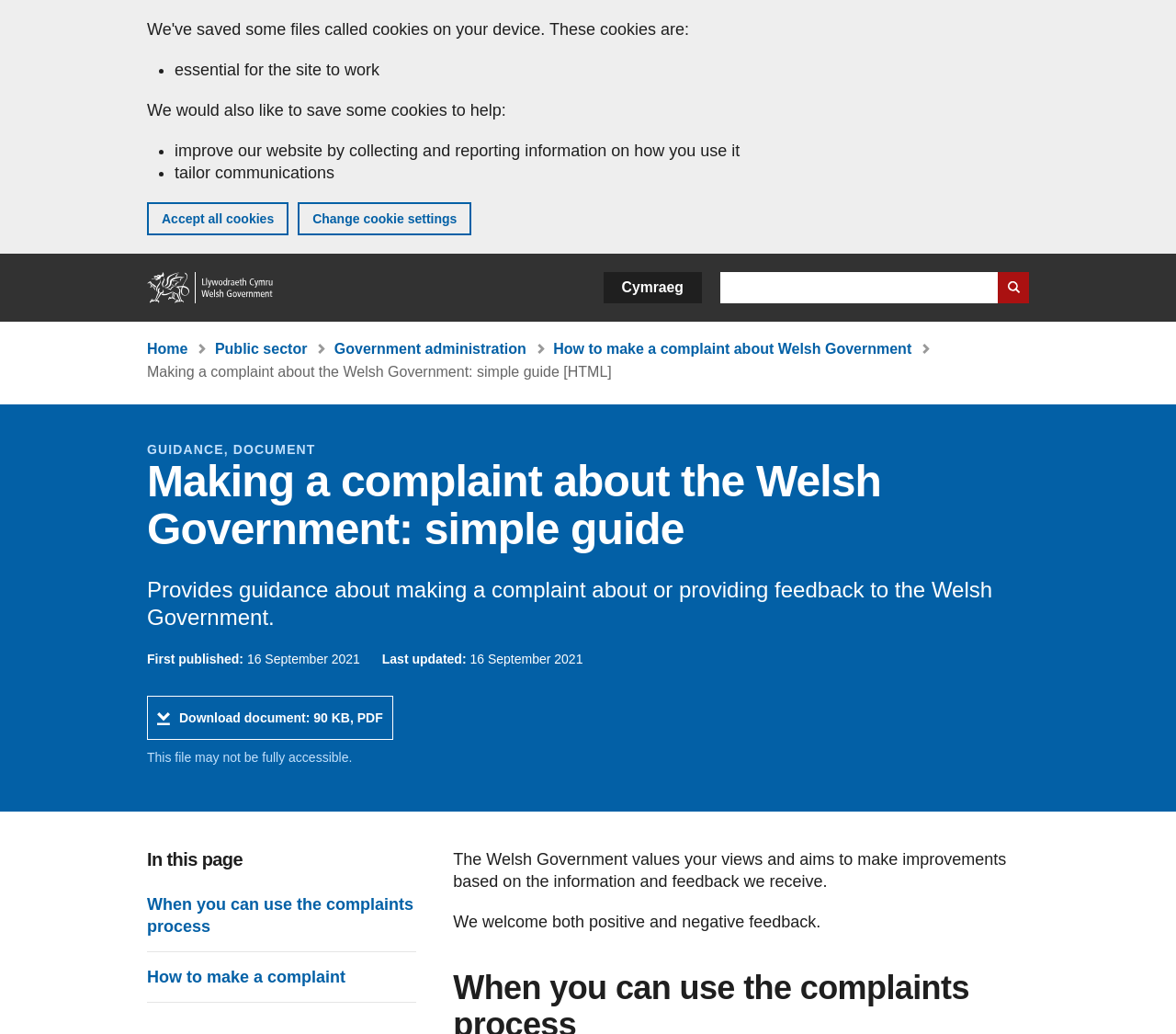Calculate the bounding box coordinates for the UI element based on the following description: "parent_node: Search name="globalkeywords"". Ensure the coordinates are four float numbers between 0 and 1, i.e., [left, top, right, bottom].

[0.612, 0.263, 0.875, 0.293]